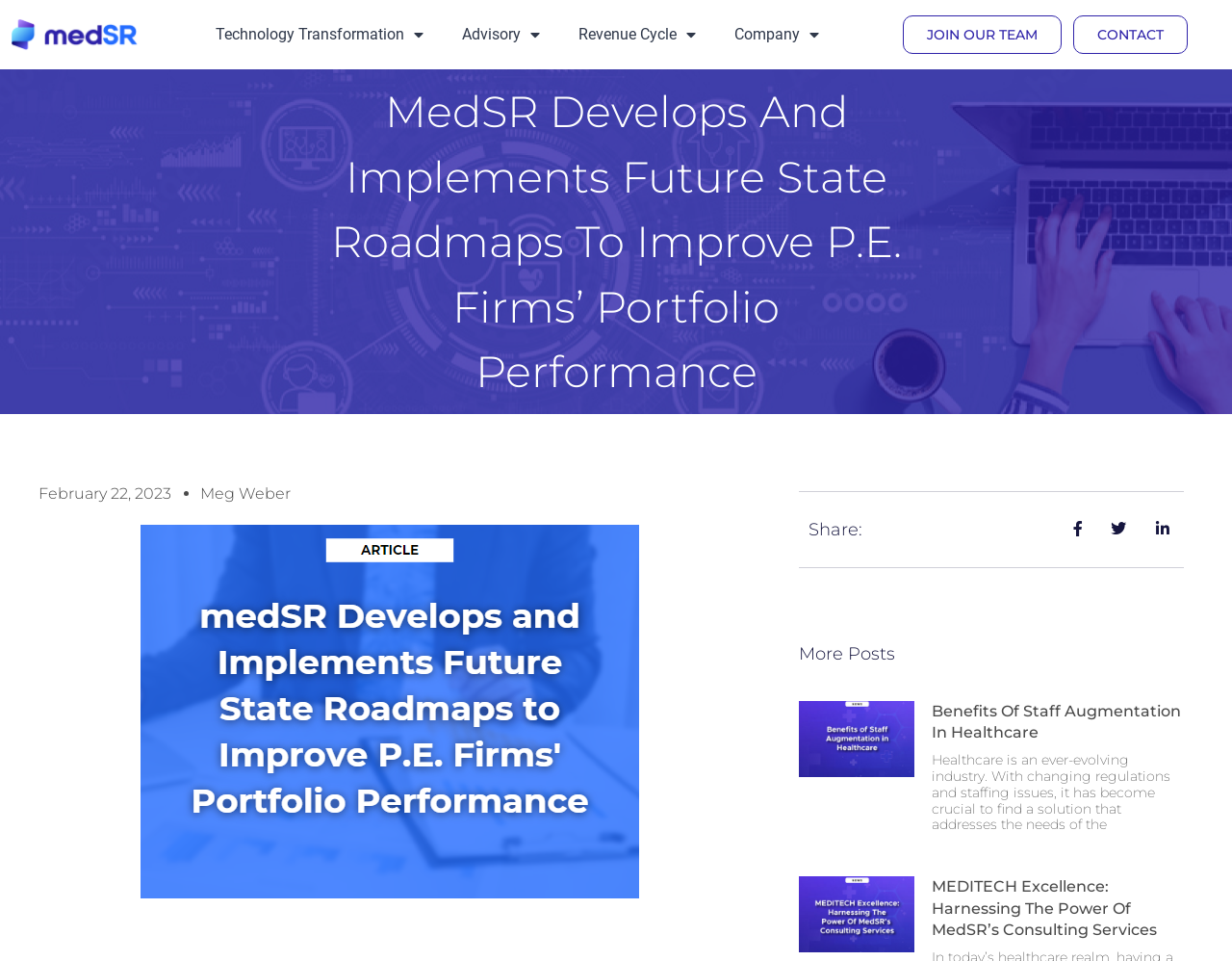What is the title of the article?
Kindly offer a detailed explanation using the data available in the image.

I searched for the heading element with the largest bounding box coordinates and found the title of the article, which is 'MedSR Develops And Implements Future State Roadmaps To Improve P.E. Firms’ Portfolio Performance'.